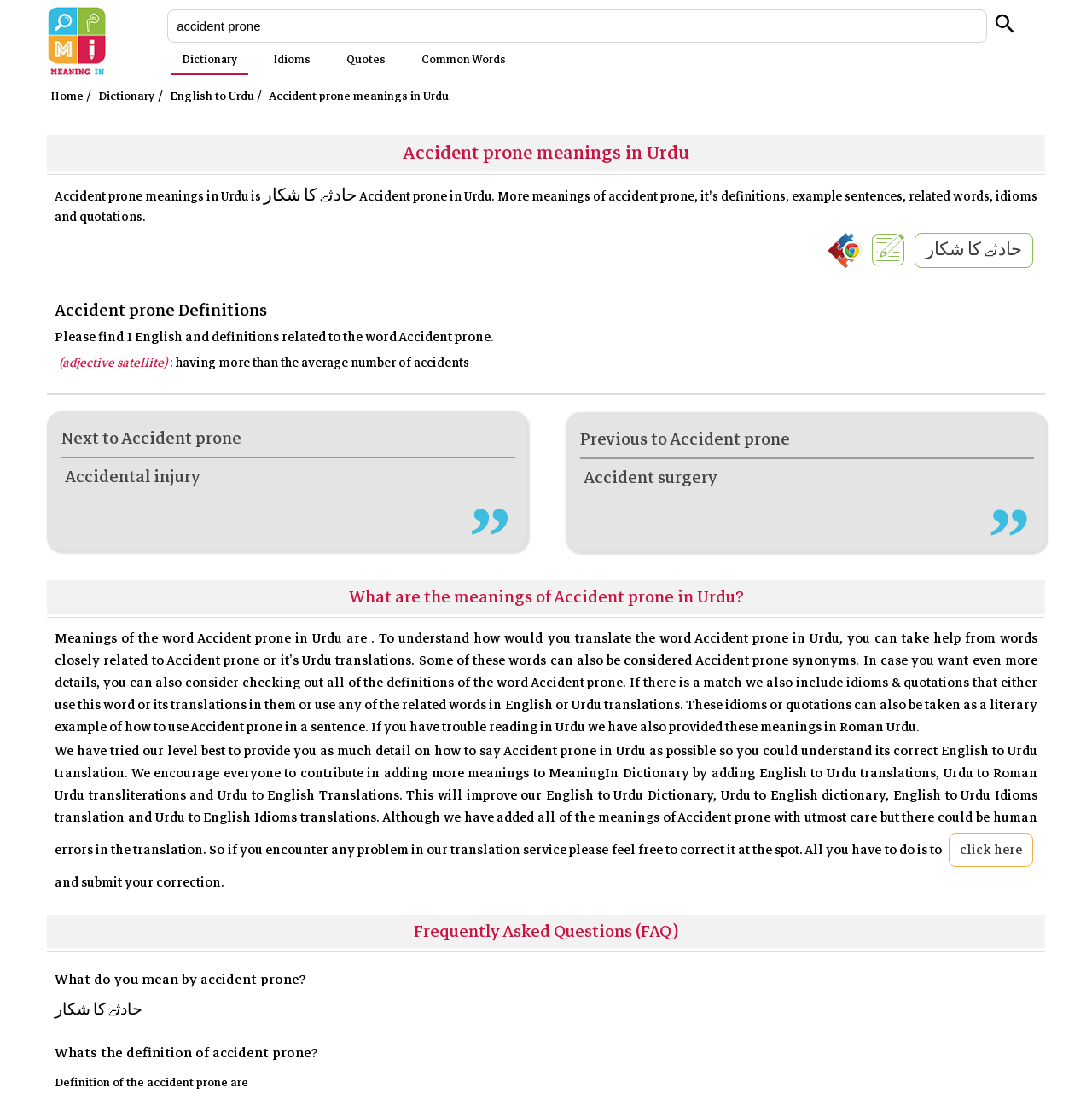Please specify the bounding box coordinates of the area that should be clicked to accomplish the following instruction: "Click on the Search button". The coordinates should consist of four float numbers between 0 and 1, i.e., [left, top, right, bottom].

[0.904, 0.009, 0.937, 0.036]